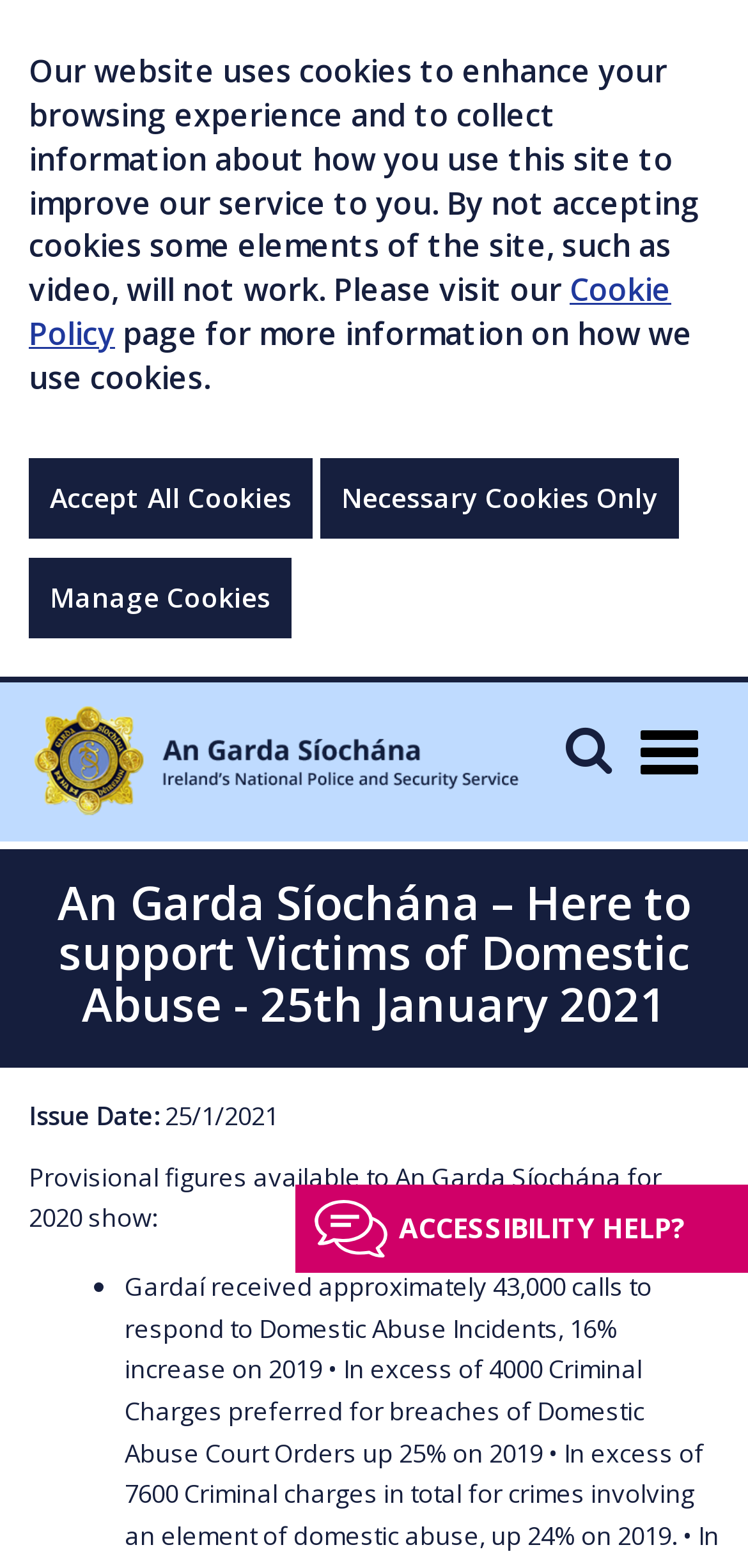Locate the bounding box coordinates of the clickable area needed to fulfill the instruction: "Get accessibility help".

[0.394, 0.755, 1.0, 0.812]